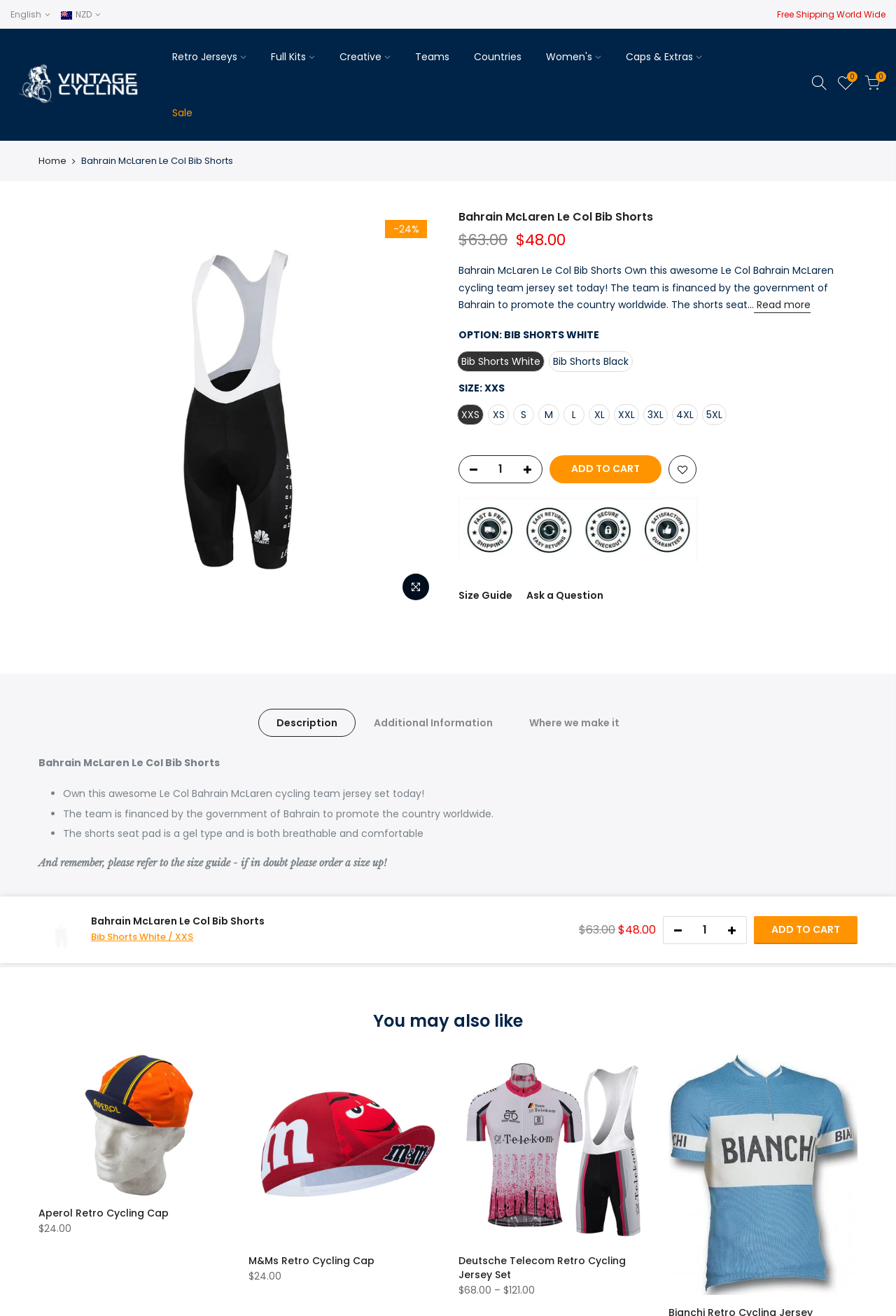What is the main title displayed on this webpage?

Bahrain McLaren Le Col Bib Shorts